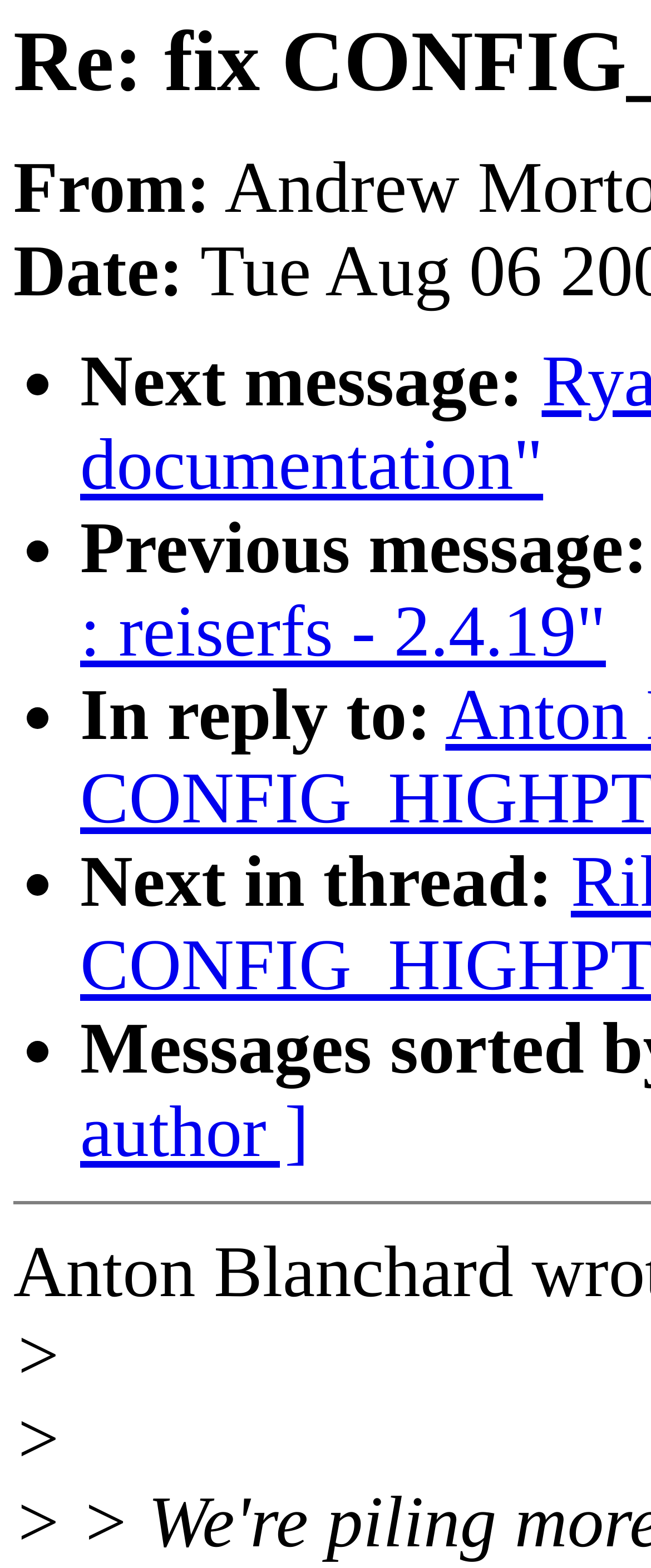Produce an extensive caption that describes everything on the webpage.

The webpage appears to be an archived email thread from the Linux-Kernel Archive, specifically a conversation about fixing CONFIG_HIGHPTE. 

At the top left of the page, there are two static text elements, "From:" and "Date:", which are likely displaying the sender's information and the date the email was sent. 

Below these elements, there are five list markers, each represented by a bullet point, arranged vertically. To the right of each list marker, there are corresponding static text elements. The first one says "Next message:", the second says "Previous message:", the third says "In reply to:", the fourth says "Next in thread:", and the last one is not explicitly stated but likely indicates another message in the thread. 

At the bottom left of the page, there is a single static text element containing a greater-than symbol (>).